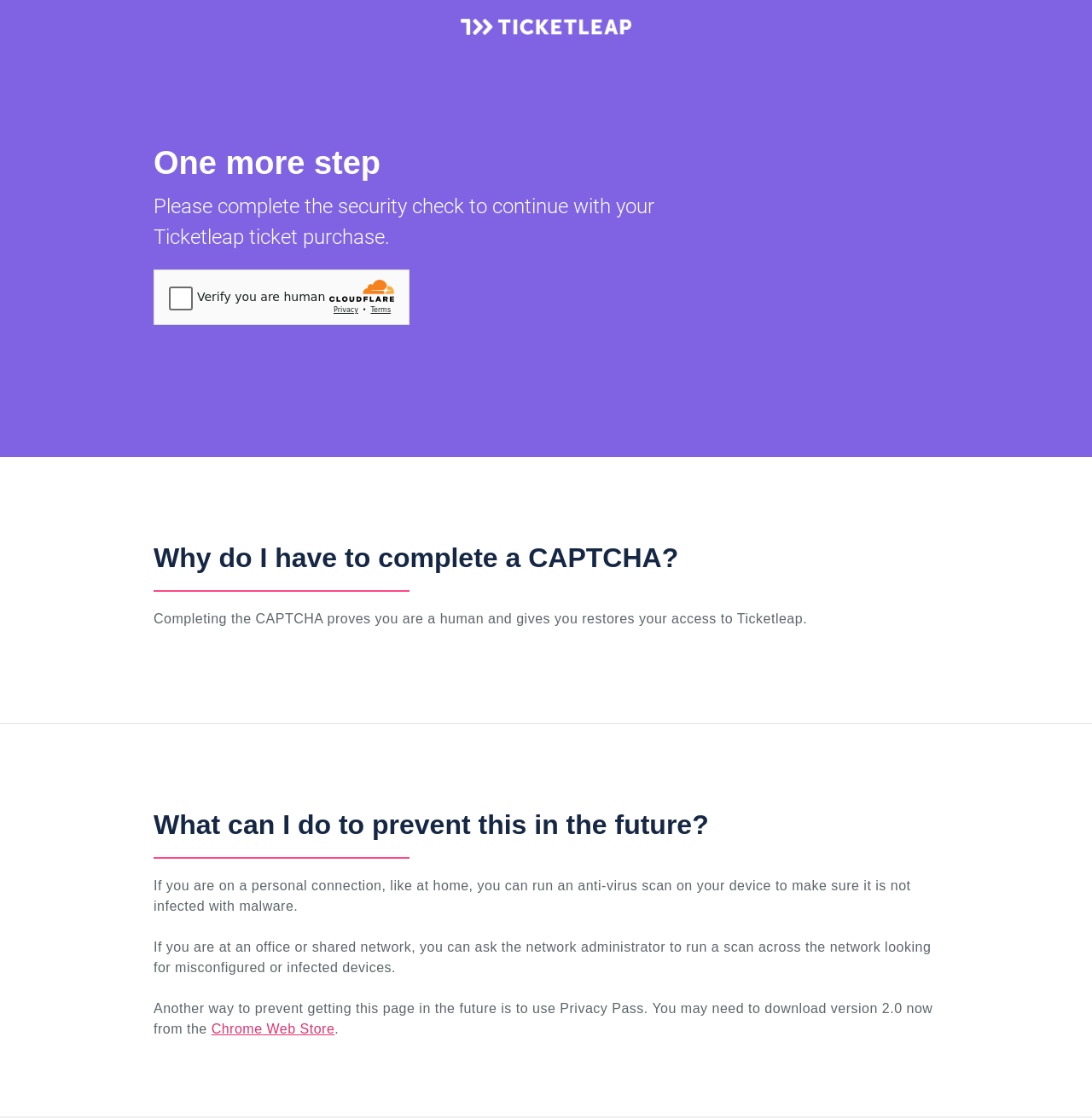Locate the primary headline on the webpage and provide its text.

One more step